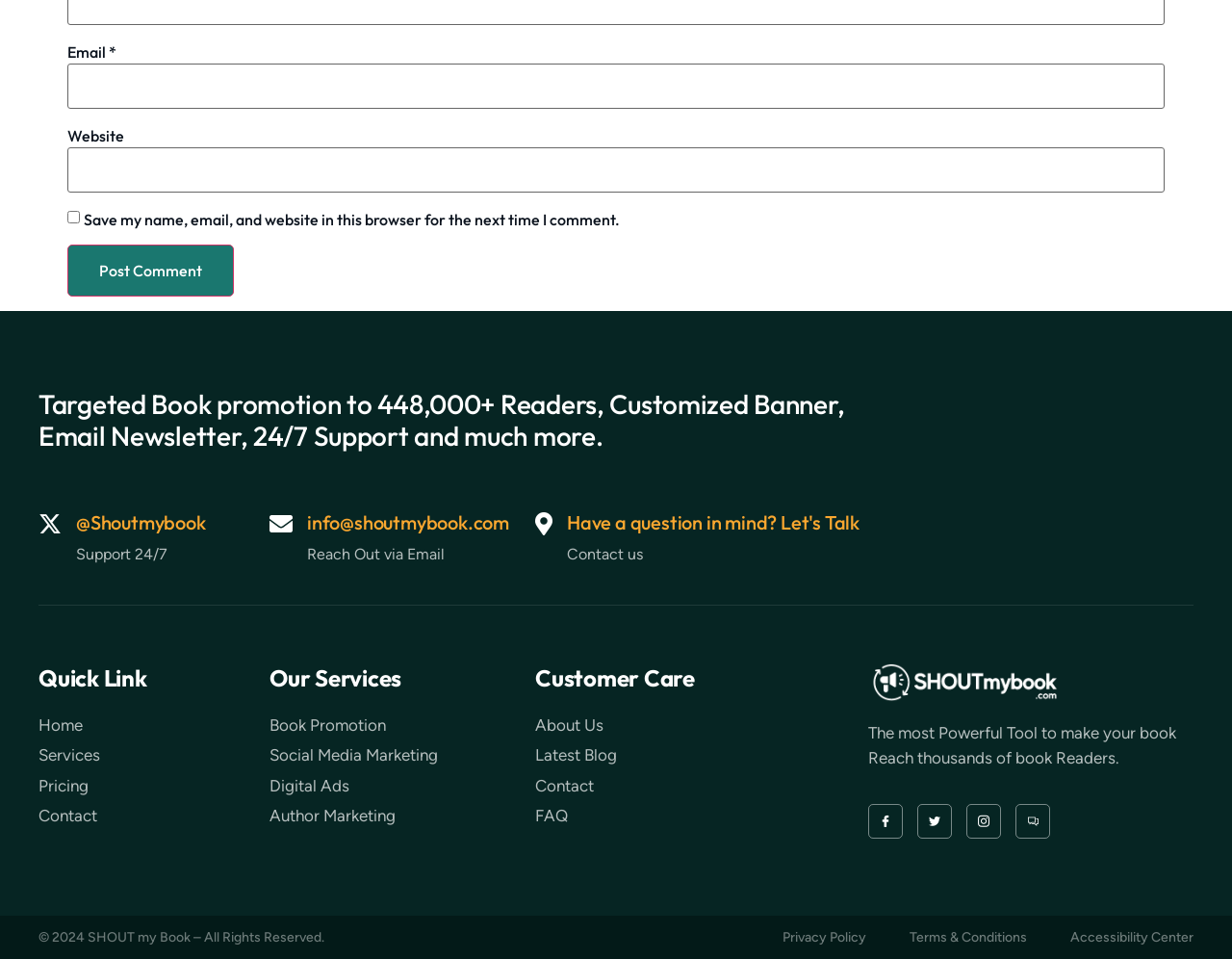Could you indicate the bounding box coordinates of the region to click in order to complete this instruction: "Click Post Comment".

[0.055, 0.255, 0.19, 0.31]